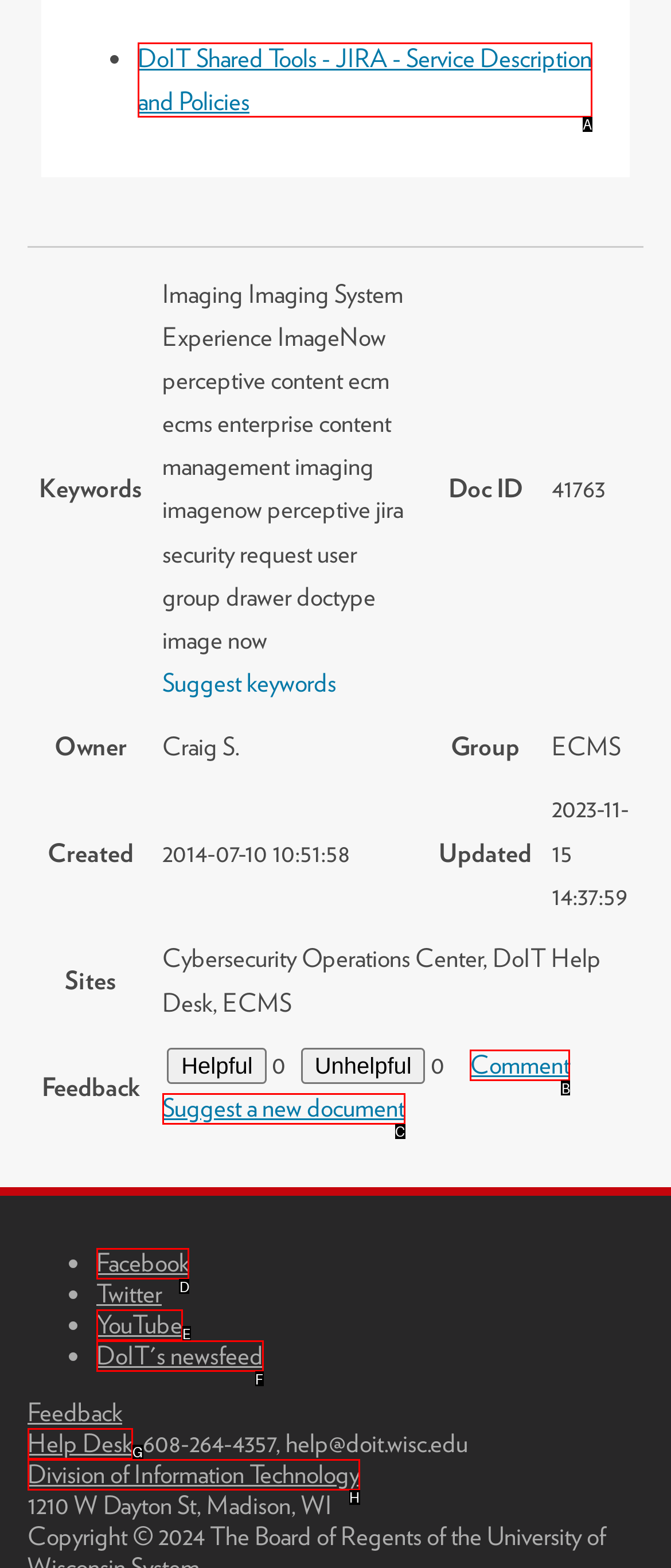Select the appropriate HTML element to click on to finish the task: Follow the 'Facebook' link.
Answer with the letter corresponding to the selected option.

D